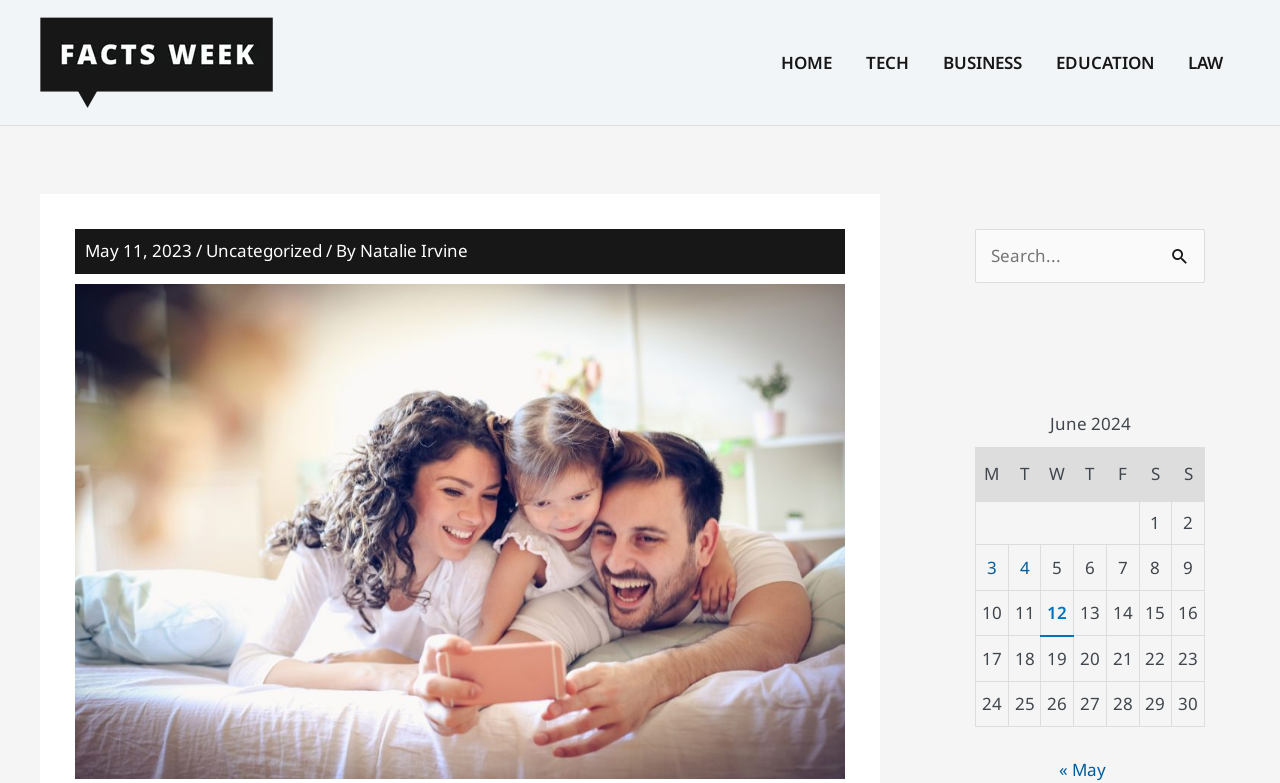Locate the bounding box coordinates of the element's region that should be clicked to carry out the following instruction: "Click the 'Schedule a Demo' link". The coordinates need to be four float numbers between 0 and 1, i.e., [left, top, right, bottom].

None